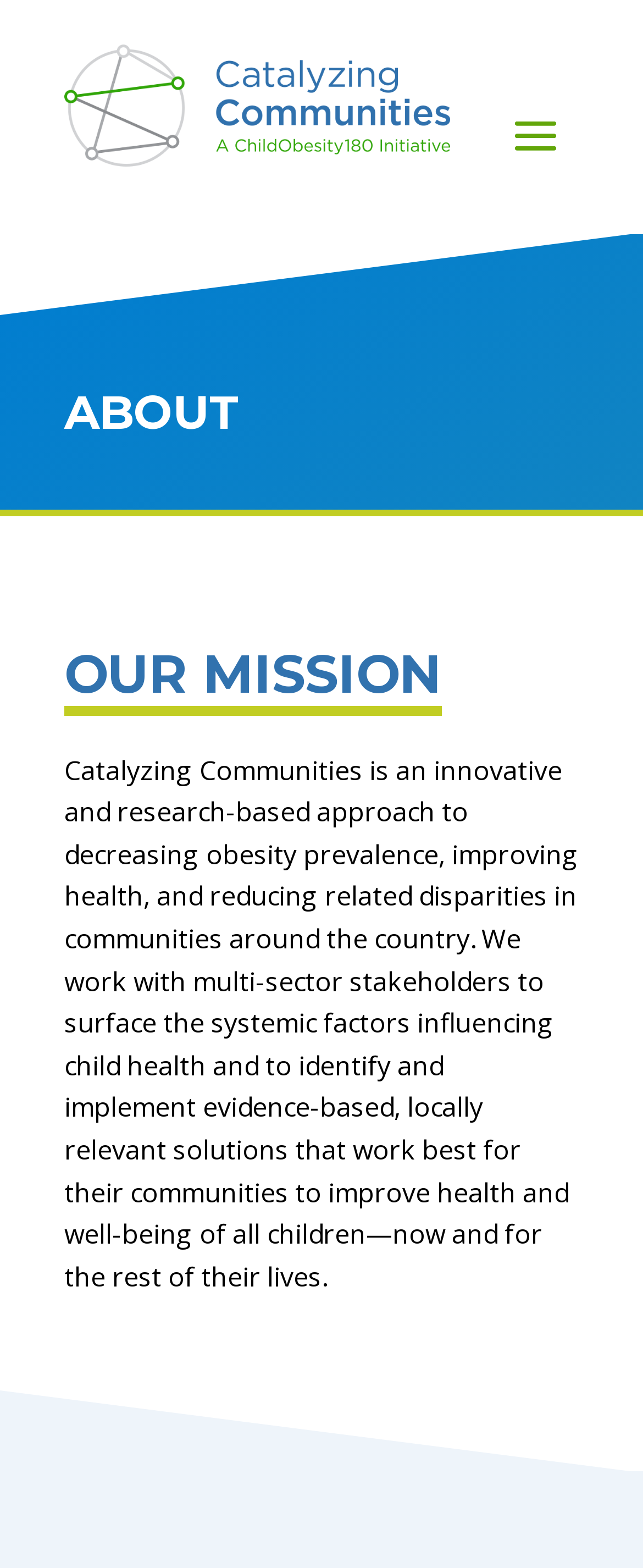Answer with a single word or phrase: 
What is the goal of the organization's work?

Improve health and well-being